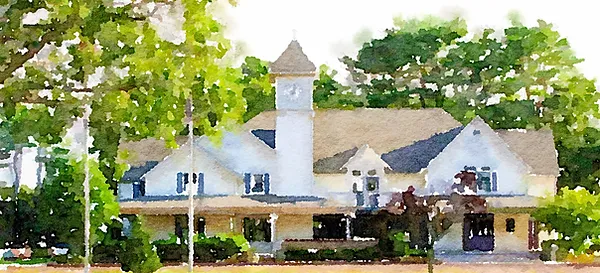Reply to the question with a brief word or phrase: What is the topic of the related article?

Local governance and community programs